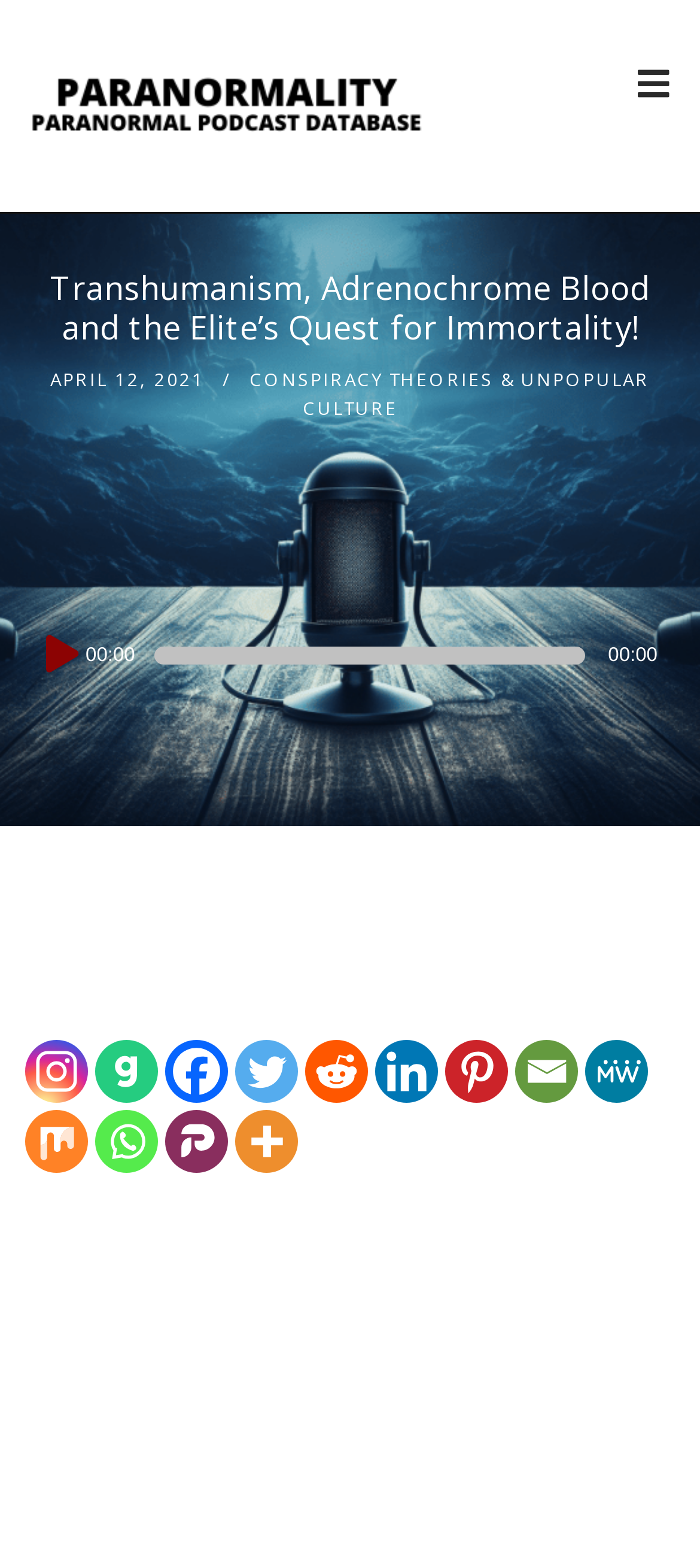Summarize the webpage with a detailed and informative caption.

The webpage is about a podcast or radio show discussing conspiracy theories and unpopular culture, specifically focusing on the topic of transhumanism, adrenochrome blood, and the elite's quest for immortality. 

At the top of the page, there is a heading "Paranormality Radio" with an accompanying image and link. Below this, there is a larger heading "Transhumanism, Adrenochrome Blood and the Elite's Quest for Immortality!" which appears to be the title of the podcast episode.

To the right of the title, there is a date "APRIL 12, 2021" and a link "CONSPIRACY THEORIES & UNPOPULAR CULTURE". 

Below the title, there is an audio player with a play button, a timer displaying "00:00", and a time slider. 

Further down the page, there is a section with social media links, including Instagram, Gab, Facebook, Twitter, Reddit, Linkedin, Pinterest, Email, MeWe, Mix, Whatsapp, Parler, and More, each with an accompanying image. The social media links are arranged horizontally across the page.